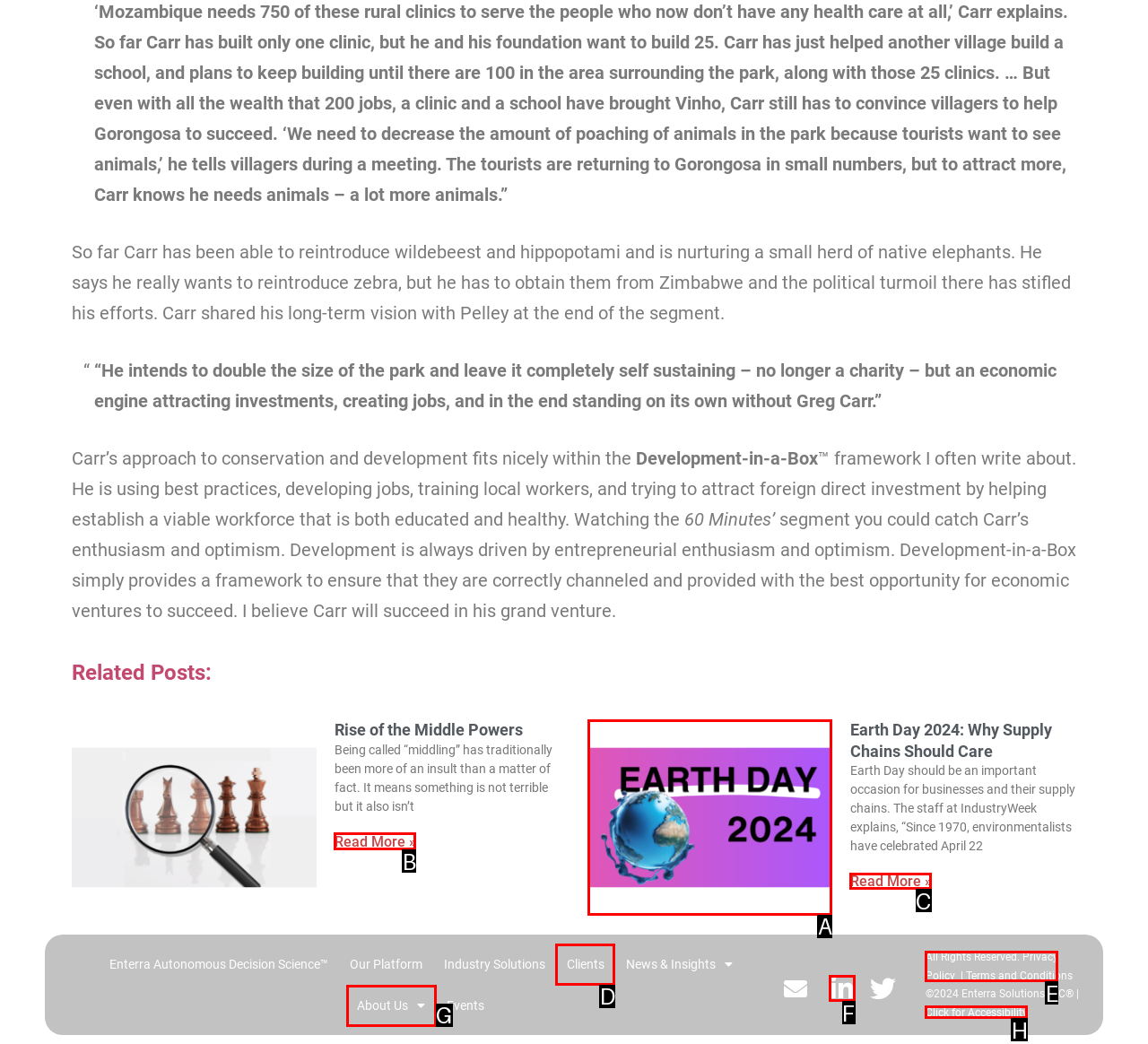Identify the correct UI element to click on to achieve the task: Read more about Earth Day 2024: Why Supply Chains Should Care. Provide the letter of the appropriate element directly from the available choices.

C